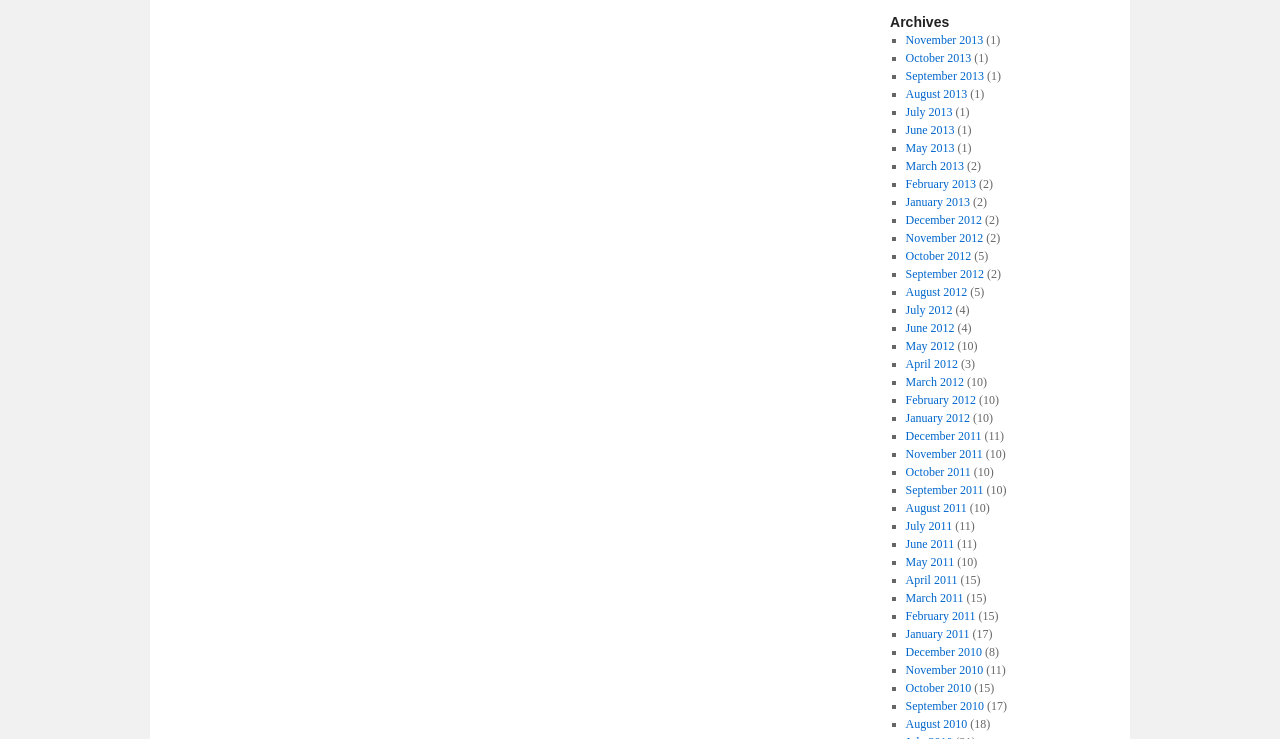Please identify the bounding box coordinates of the element's region that needs to be clicked to fulfill the following instruction: "View September 2013 archives". The bounding box coordinates should consist of four float numbers between 0 and 1, i.e., [left, top, right, bottom].

[0.707, 0.093, 0.769, 0.112]